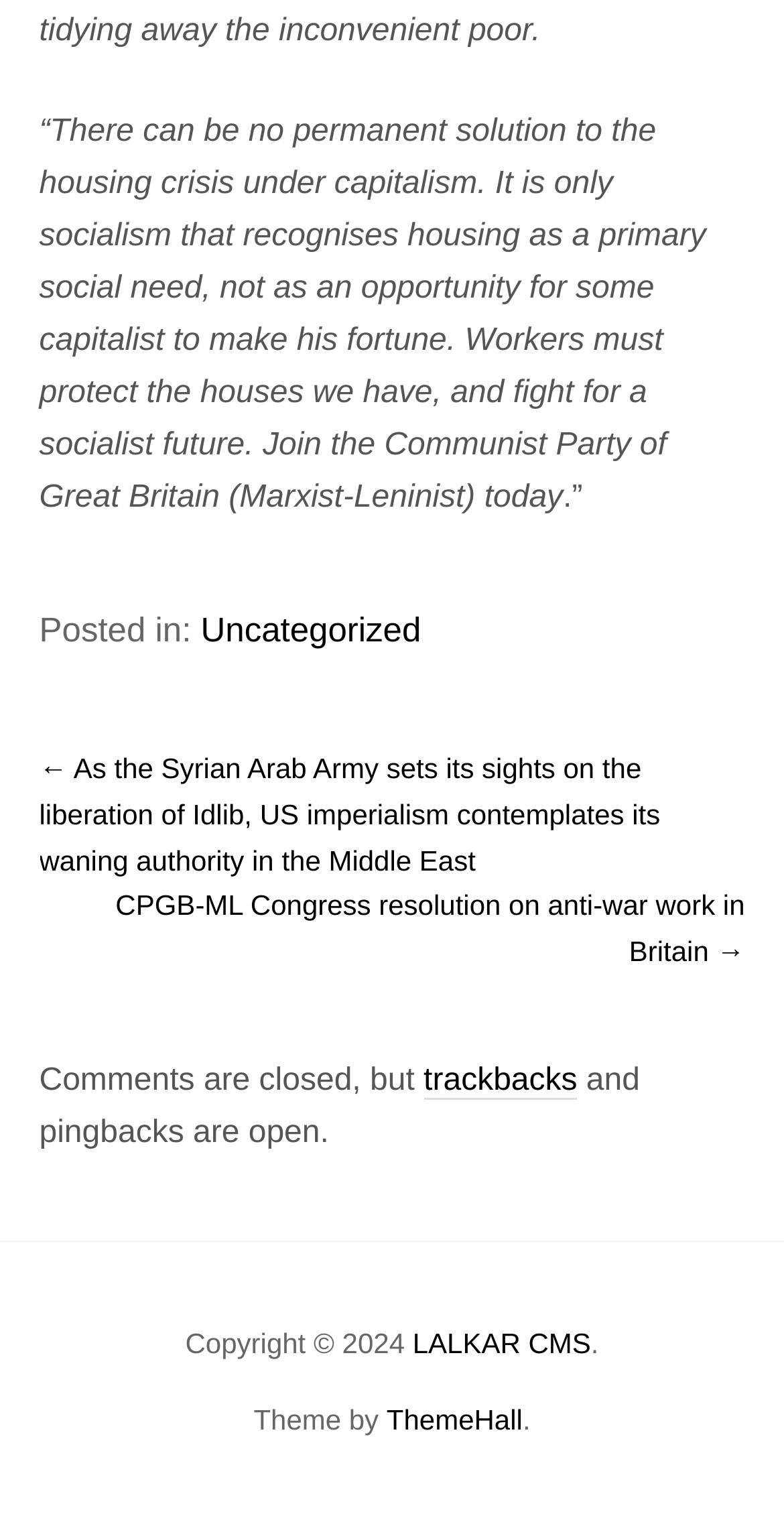Given the element description "LALKAR CMS", identify the bounding box of the corresponding UI element.

[0.526, 0.869, 0.754, 0.899]